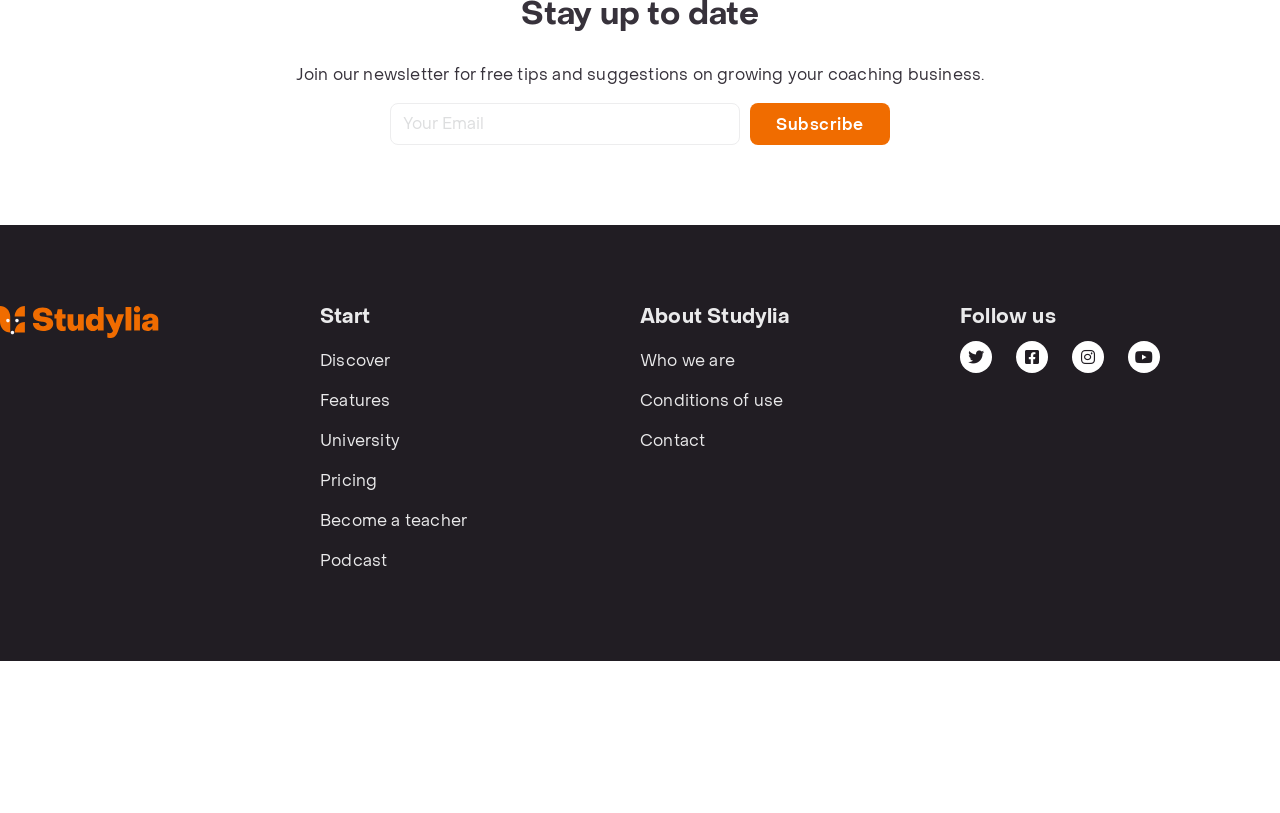Please identify the bounding box coordinates of the element I should click to complete this instruction: 'Visit the Discover page'. The coordinates should be given as four float numbers between 0 and 1, like this: [left, top, right, bottom].

[0.25, 0.42, 0.365, 0.469]